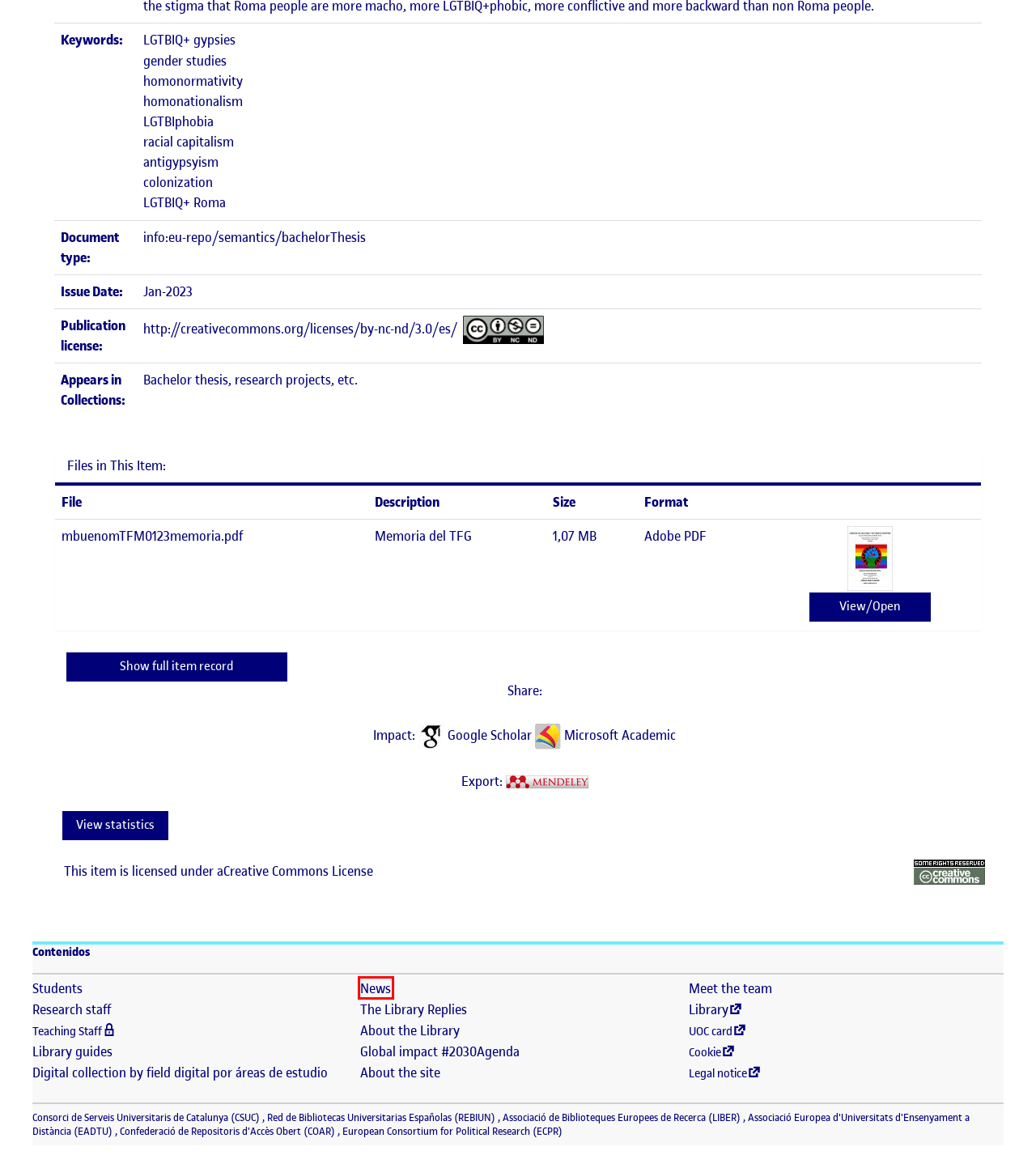You have a screenshot of a webpage with a red bounding box around a UI element. Determine which webpage description best matches the new webpage that results from clicking the element in the bounding box. Here are the candidates:
A. Library Guides
B. Avís legal - Universitat Oberta de Catalunya (UOC)
C. Inici | CSUC
D. Meet our team
E. UOC Library
F. Login
G. News
H. Search the digital collection by field

G